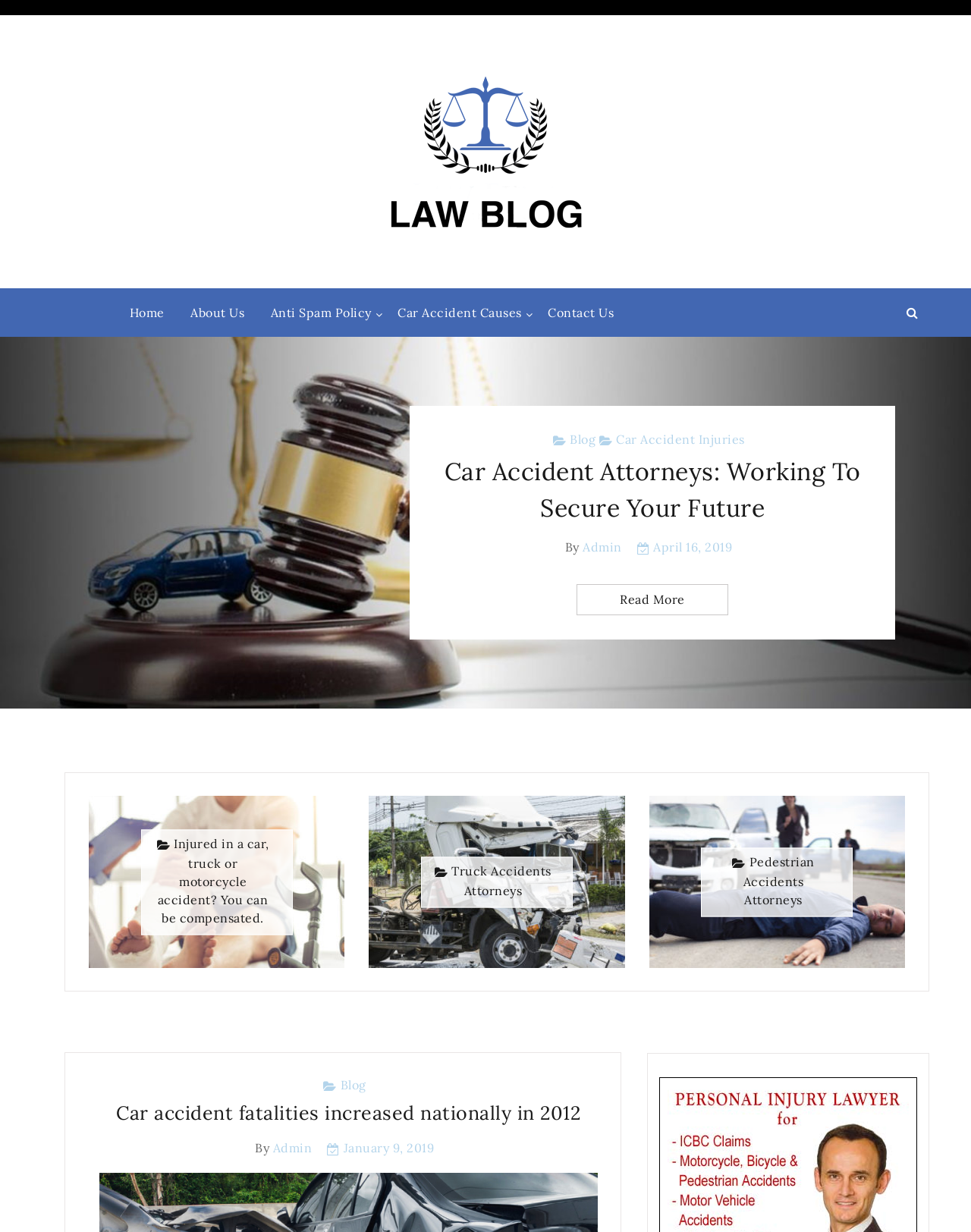What type of accidents are discussed on the page?
Using the image as a reference, answer the question in detail.

The type of accidents discussed on the page can be inferred by looking at the various links and headings on the page, which mention car accidents, truck accidents, and pedestrian accidents.